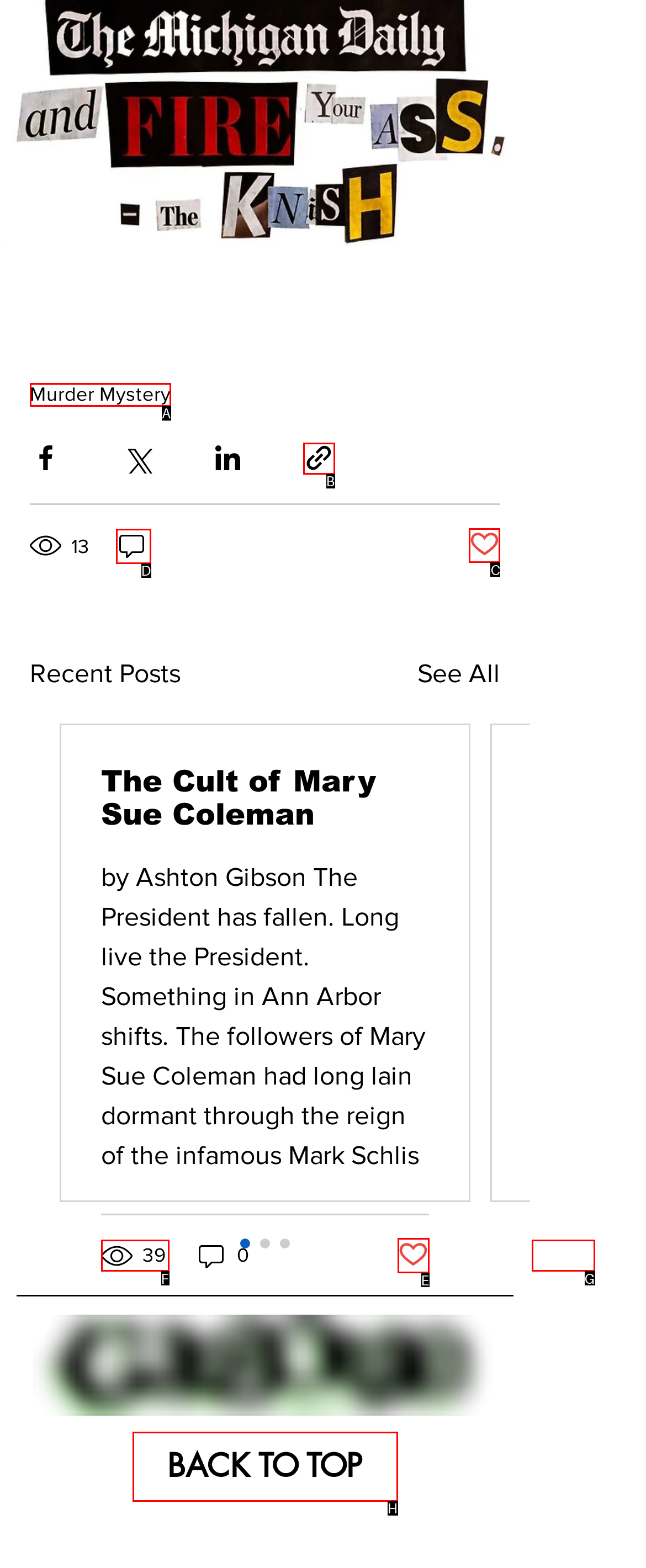For the task: Like the post, specify the letter of the option that should be clicked. Answer with the letter only.

C